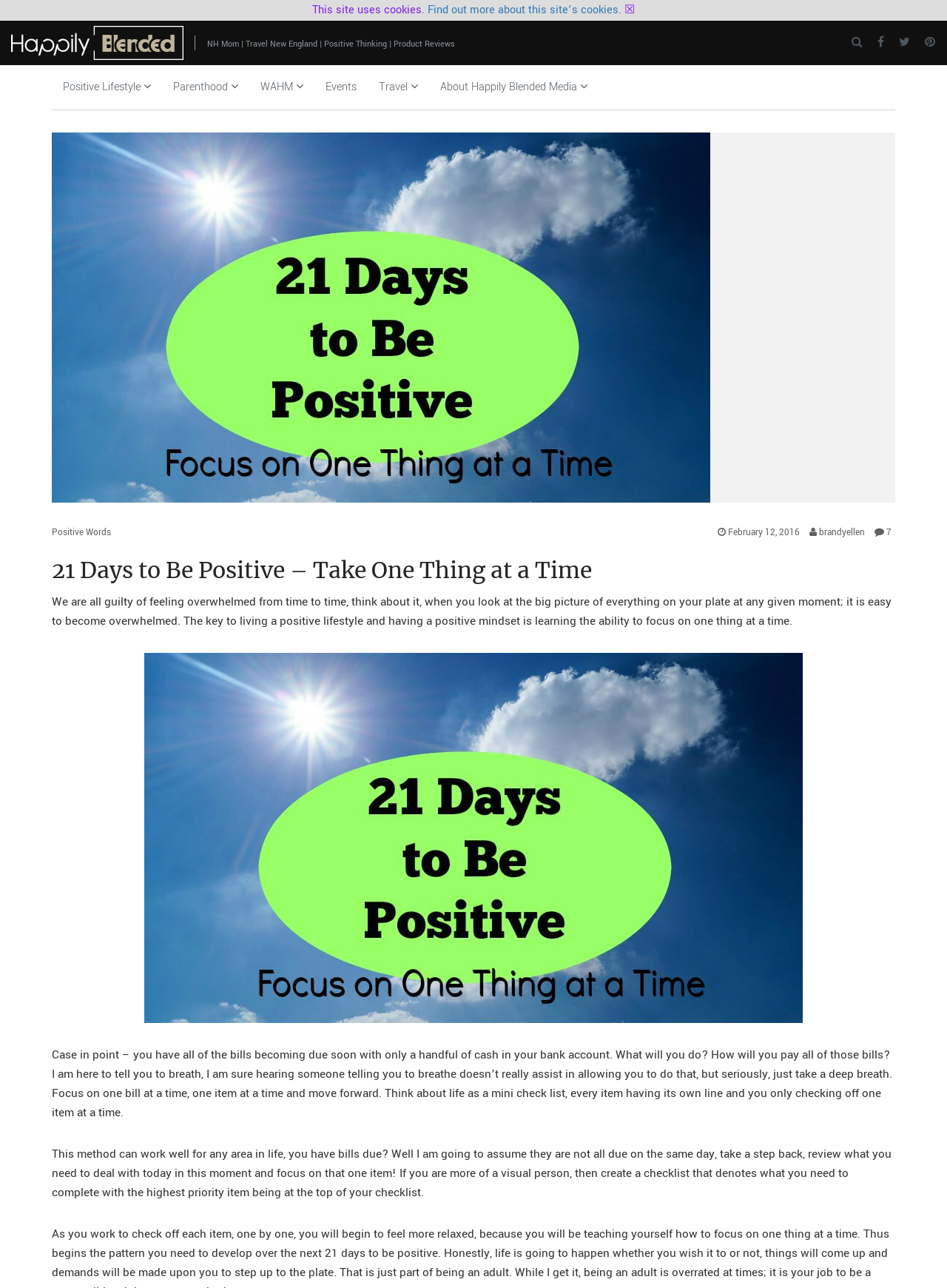Could you indicate the bounding box coordinates of the region to click in order to complete this instruction: "Click on the 'Positive Lifestyle' link".

[0.055, 0.051, 0.171, 0.085]